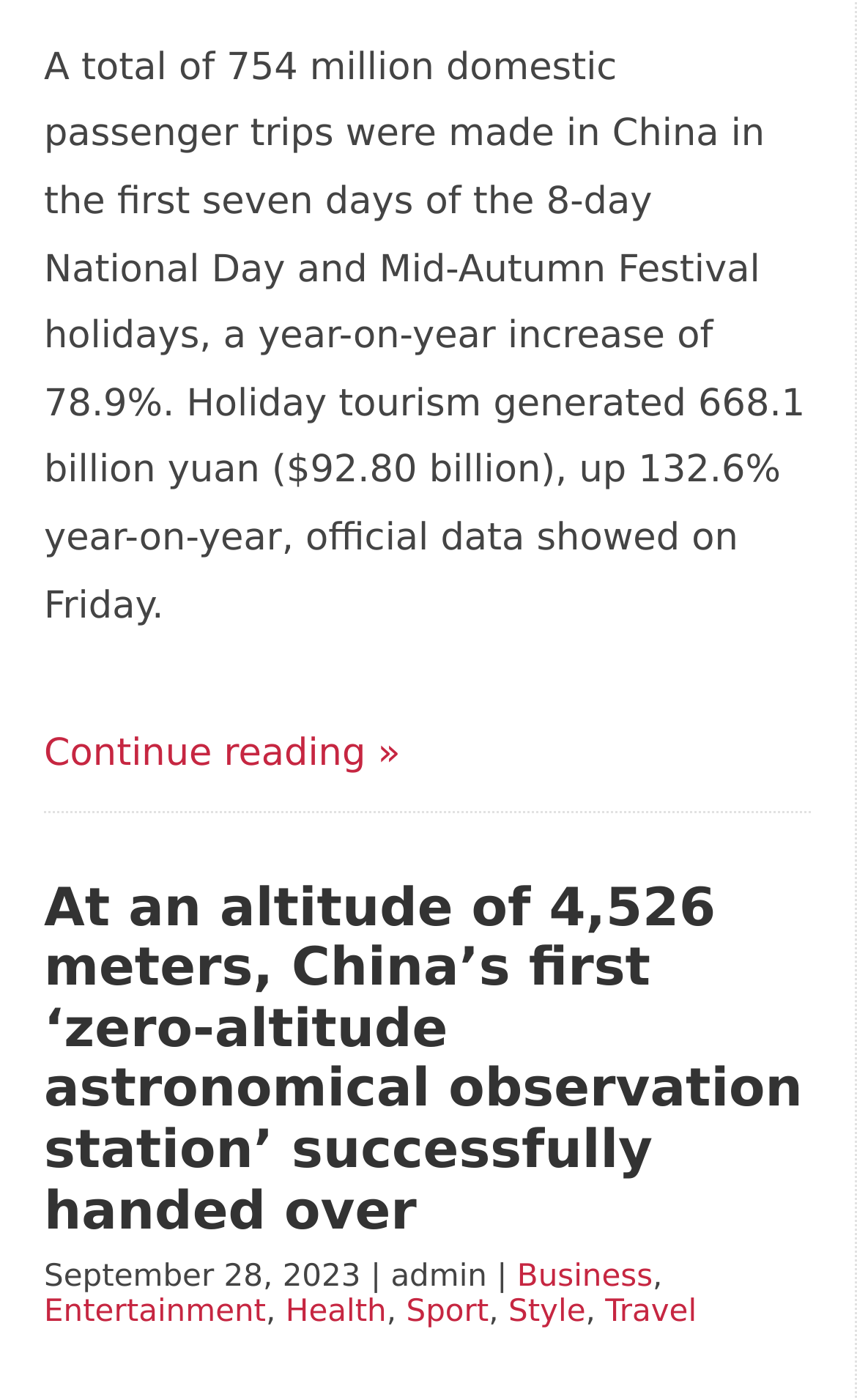Identify the bounding box for the described UI element. Provide the coordinates in (top-left x, top-left y, bottom-right x, bottom-right y) format with values ranging from 0 to 1: Entertainment

[0.051, 0.925, 0.31, 0.95]